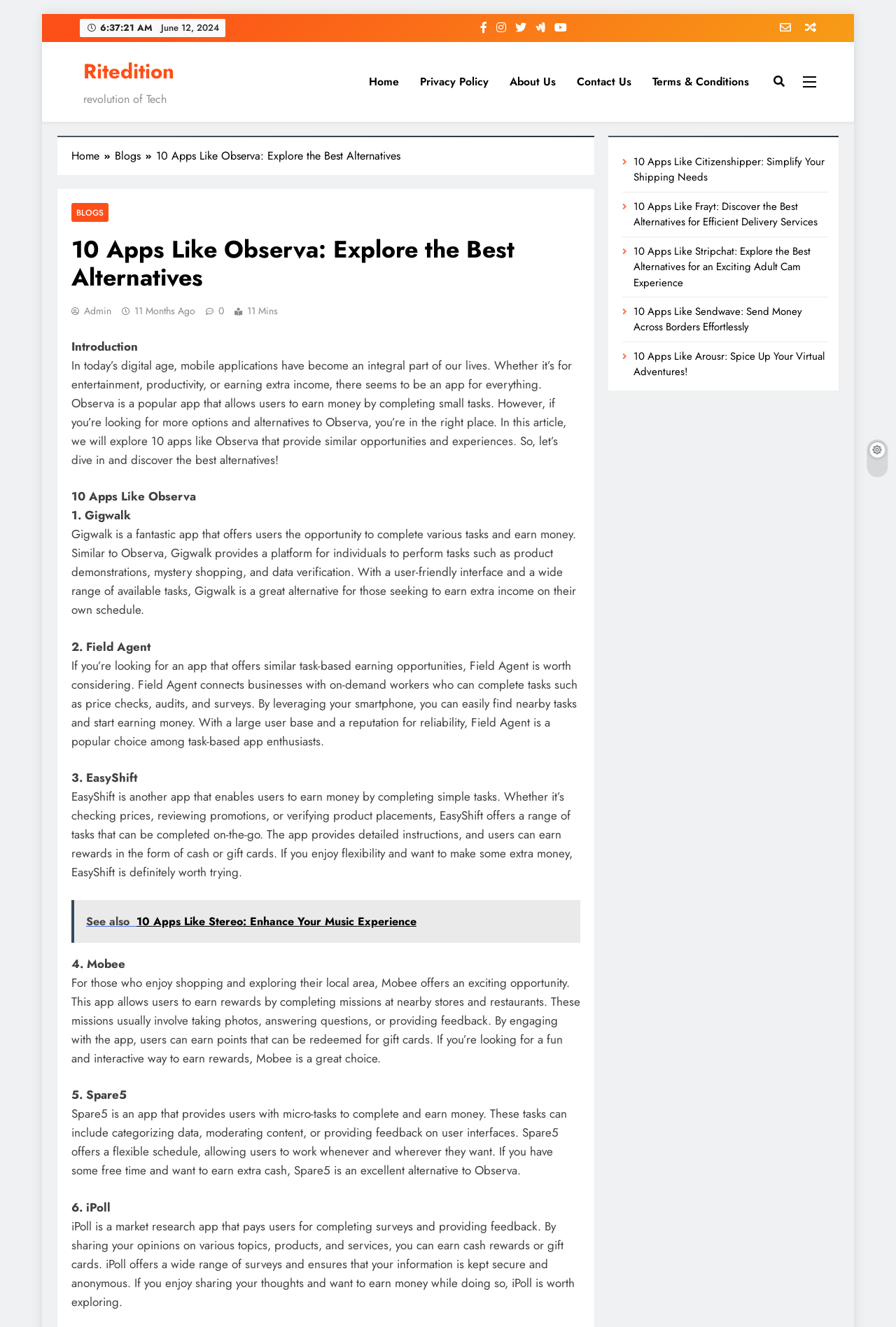Provide the bounding box coordinates for the UI element described in this sentence: "Home". The coordinates should be four float values between 0 and 1, i.e., [left, top, right, bottom].

[0.08, 0.111, 0.128, 0.124]